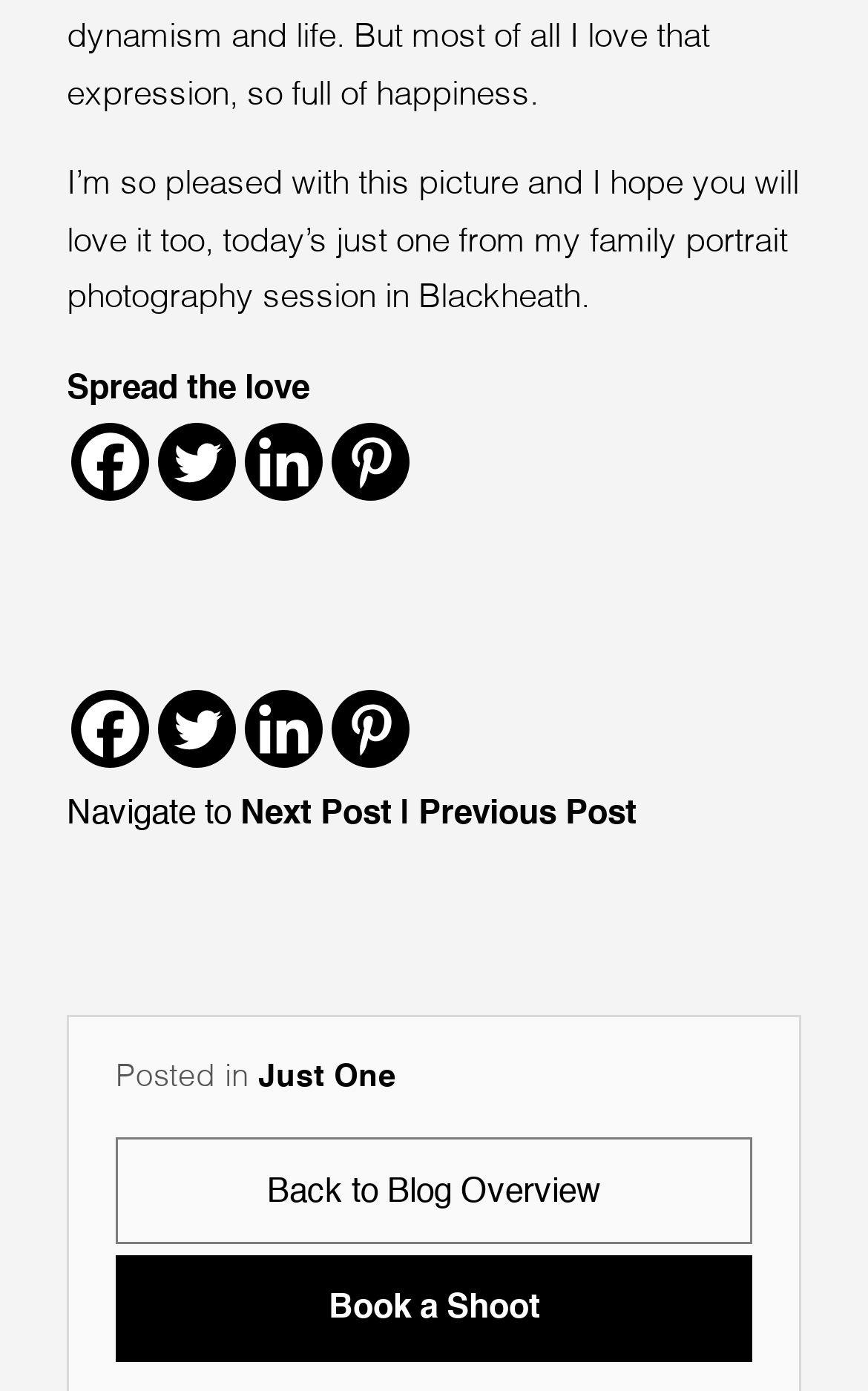Determine the bounding box coordinates of the clickable element to achieve the following action: 'Back to blog overview'. Provide the coordinates as four float values between 0 and 1, formatted as [left, top, right, bottom].

[0.133, 0.817, 0.867, 0.894]